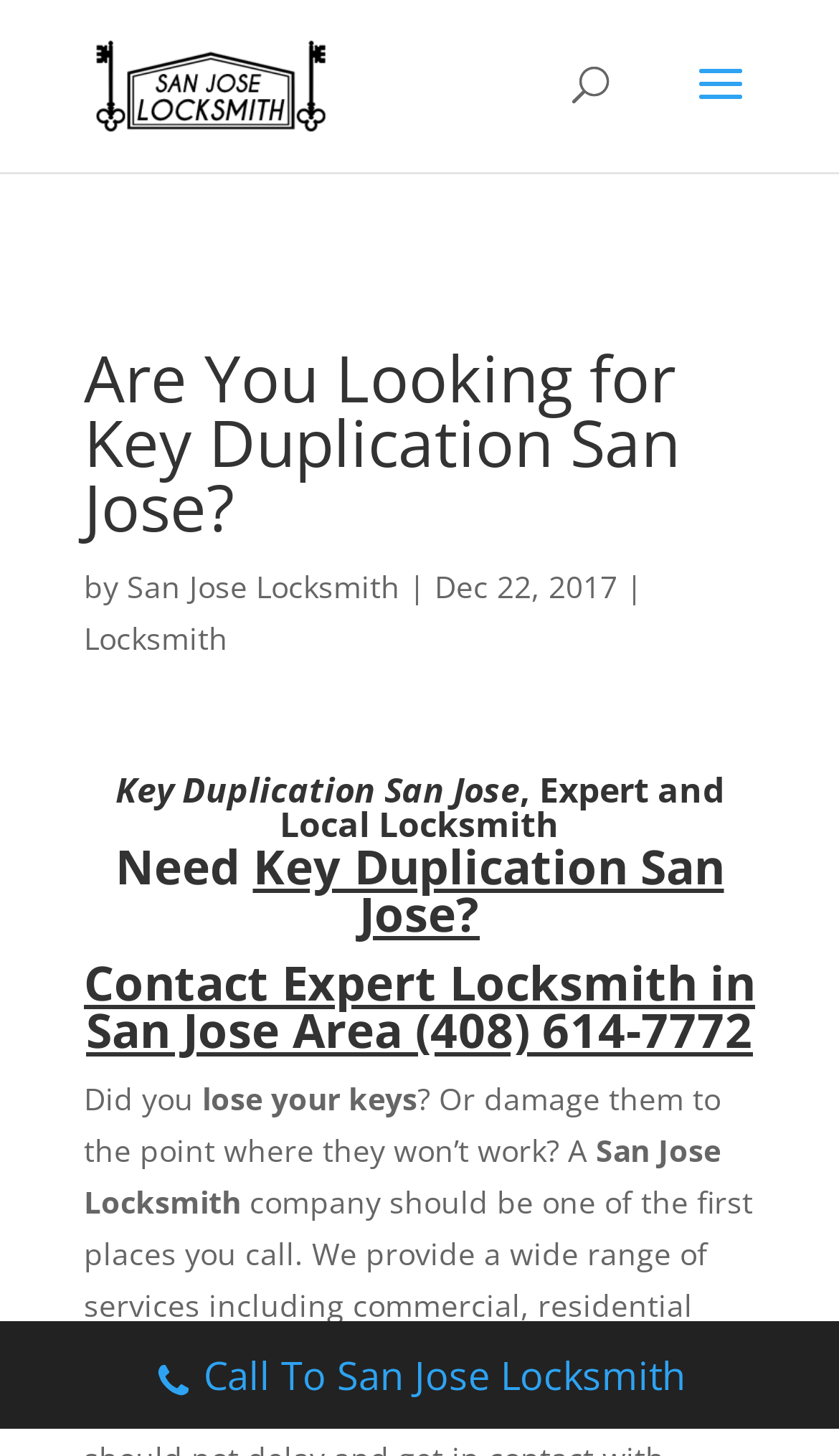Extract the text of the main heading from the webpage.

Are You Looking for Key Duplication San Jose?